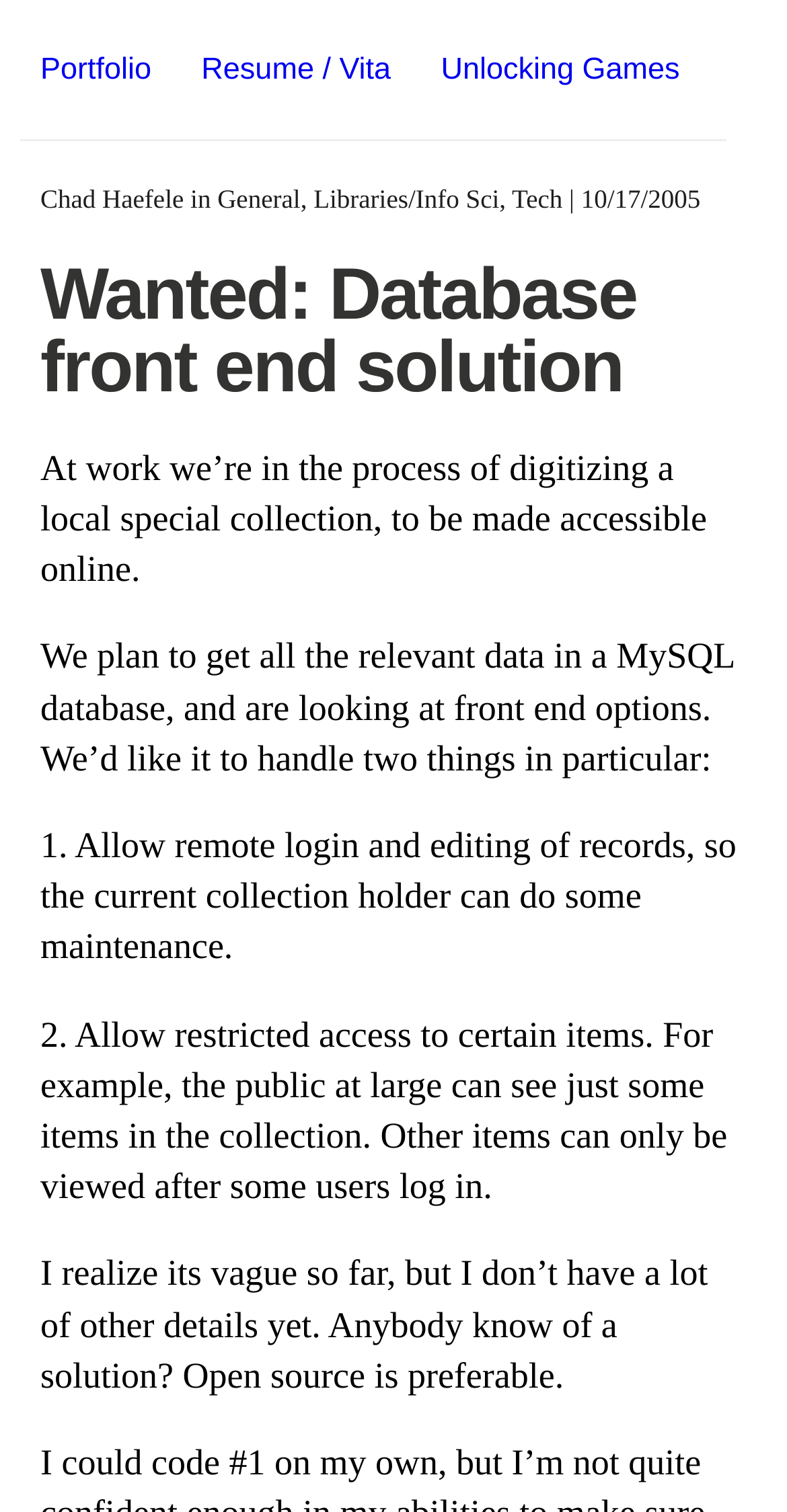Determine the bounding box coordinates for the clickable element to execute this instruction: "explore unlocking games". Provide the coordinates as four float numbers between 0 and 1, i.e., [left, top, right, bottom].

[0.56, 0.035, 0.864, 0.057]